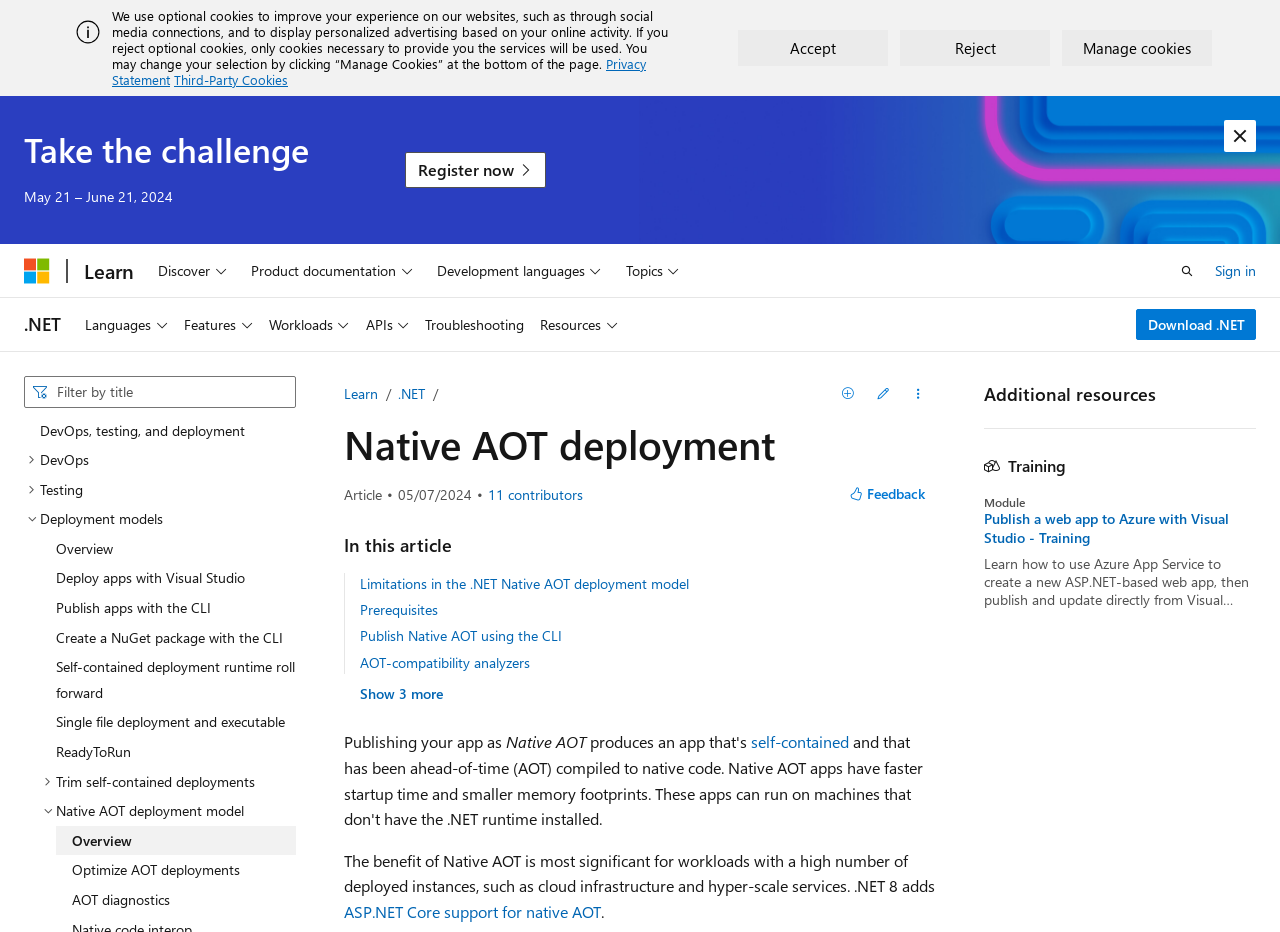What is the relationship between .NET 8 and Native AOT?
Kindly give a detailed and elaborate answer to the question.

.NET 8 adds support for Native AOT, which is a way of publishing an app, and it has benefits for workloads with a high number of deployed instances, such as cloud infrastructure and hyper-scale services.